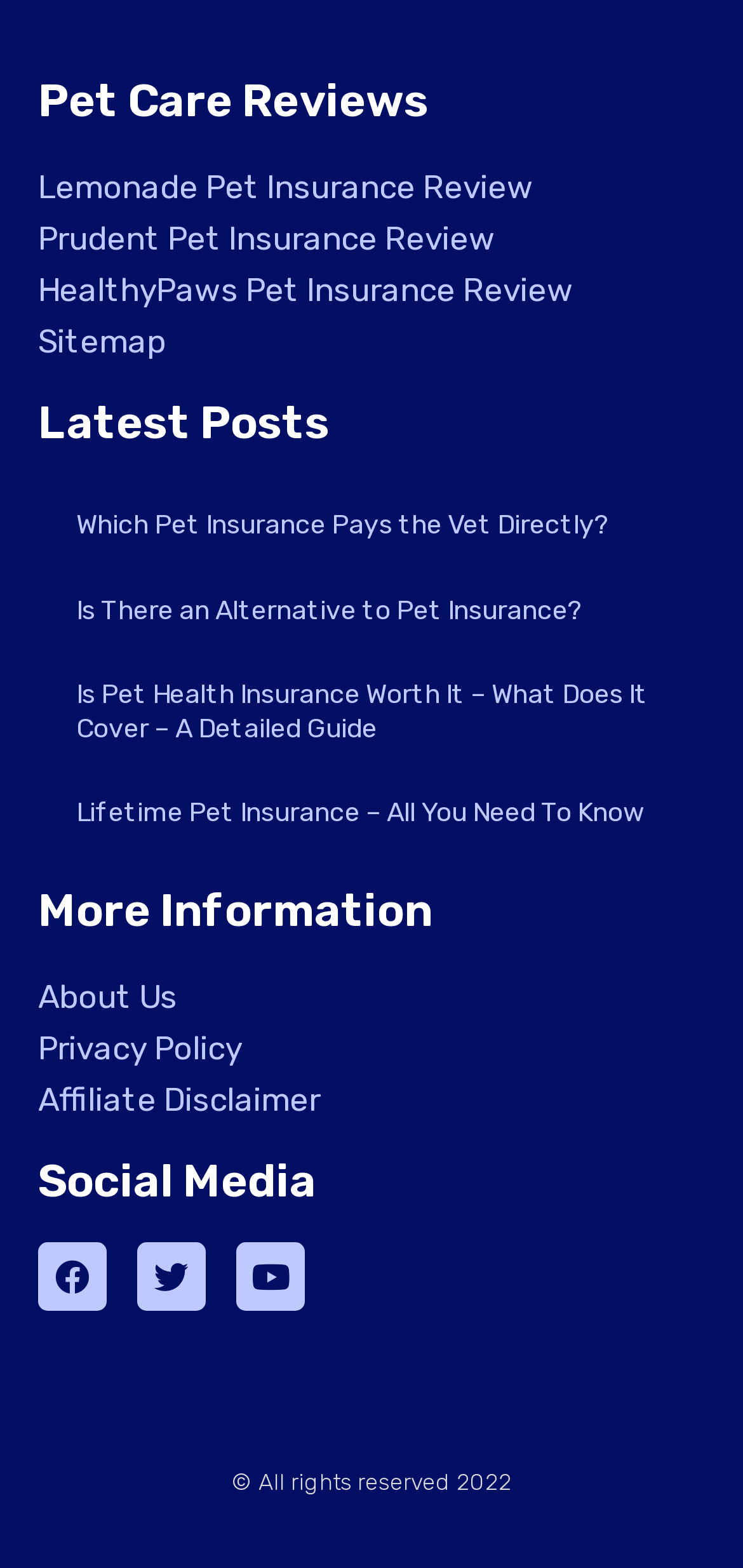What year is the copyright reserved?
Using the image, elaborate on the answer with as much detail as possible.

I looked at the static text at the bottom of the page, which says '© All rights reserved 2022', so the year the copyright is reserved is 2022.